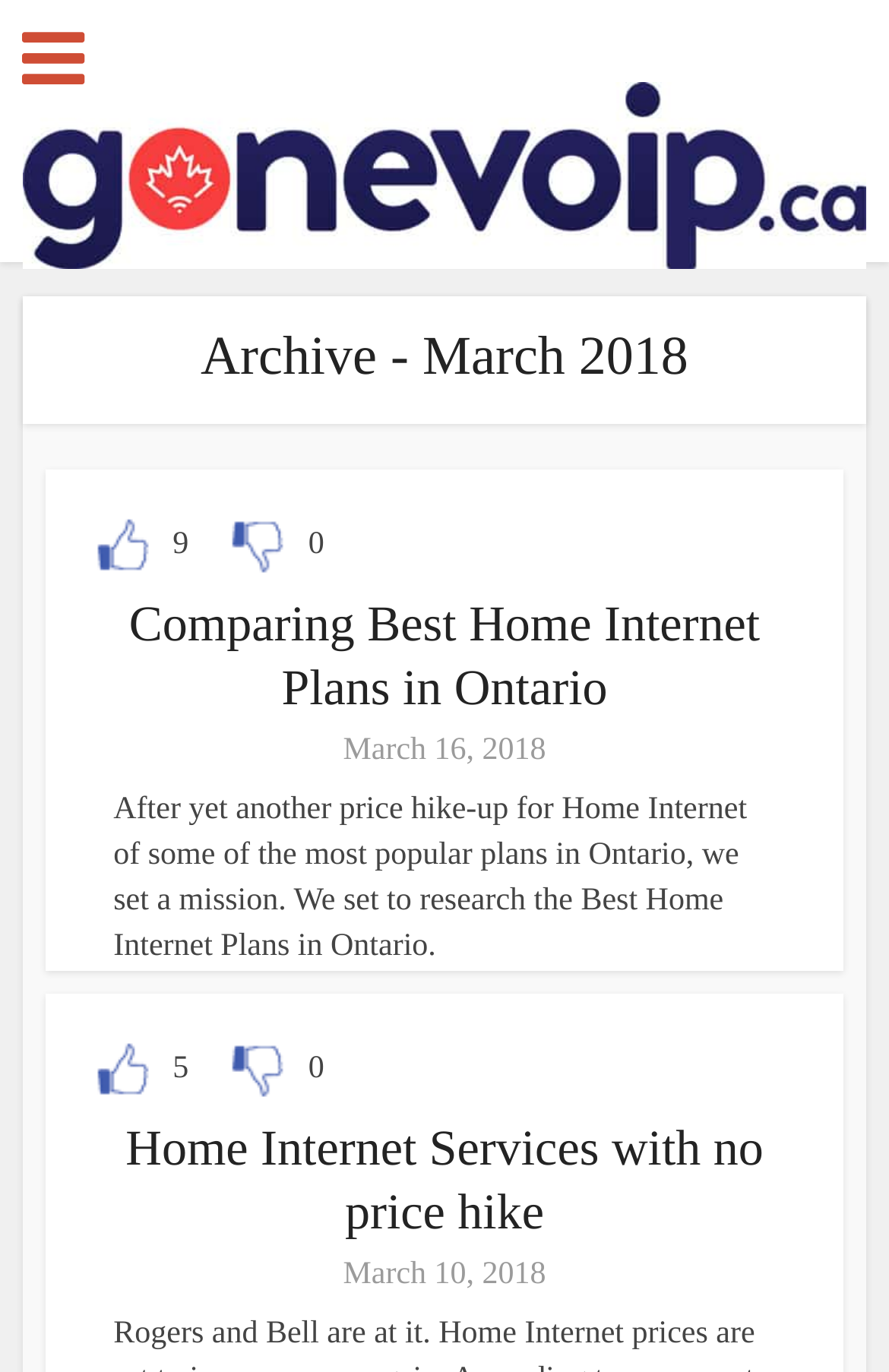Describe all the key features and sections of the webpage thoroughly.

The webpage appears to be an archive page for March 2018 on a website called gonevoip.ca. At the top, there is a link with a icon and a custom name, which spans almost the entire width of the page. Below this, there is a heading that reads "Archive - March 2018".

The main content of the page is divided into two sections, each containing an article. The first article has a heading that reads "Comparing Best Home Internet Plans in Ontario" and is accompanied by a link with the same text. Below the heading, there is a date "March 16, 2018" and a paragraph of text that discusses researching the best home internet plans in Ontario.

The second article has a heading that reads "Home Internet Services with no price hike" and is also accompanied by a link with the same text. Below the heading, there is a date "March 10, 2018". 

Throughout the page, there are several rating links, each accompanied by a small image, which are scattered above and below the articles. These rating links are positioned in a horizontal line, with some space between each link.